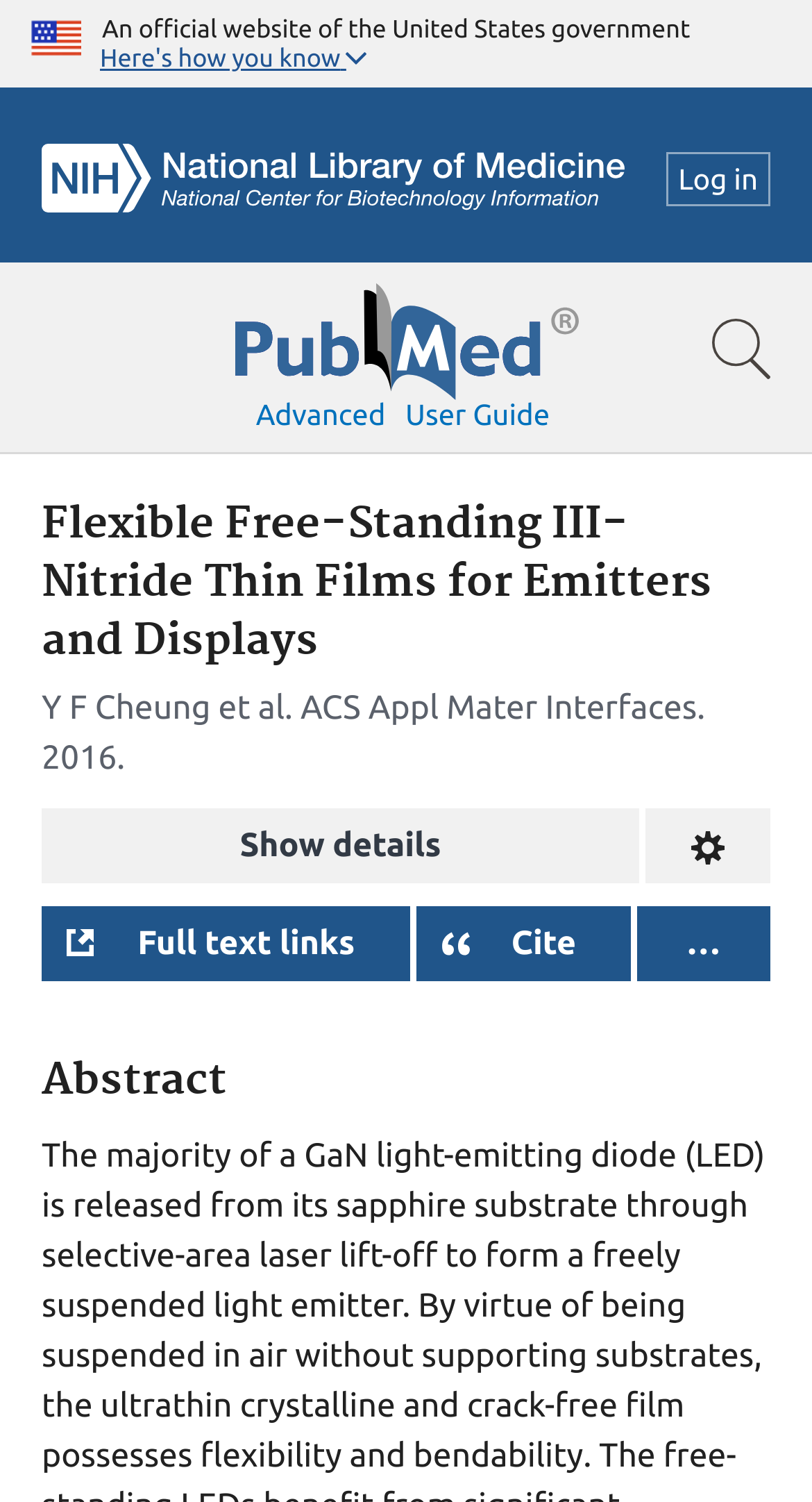Locate the headline of the webpage and generate its content.

Flexible Free-Standing III-Nitride Thin Films for Emitters and Displays